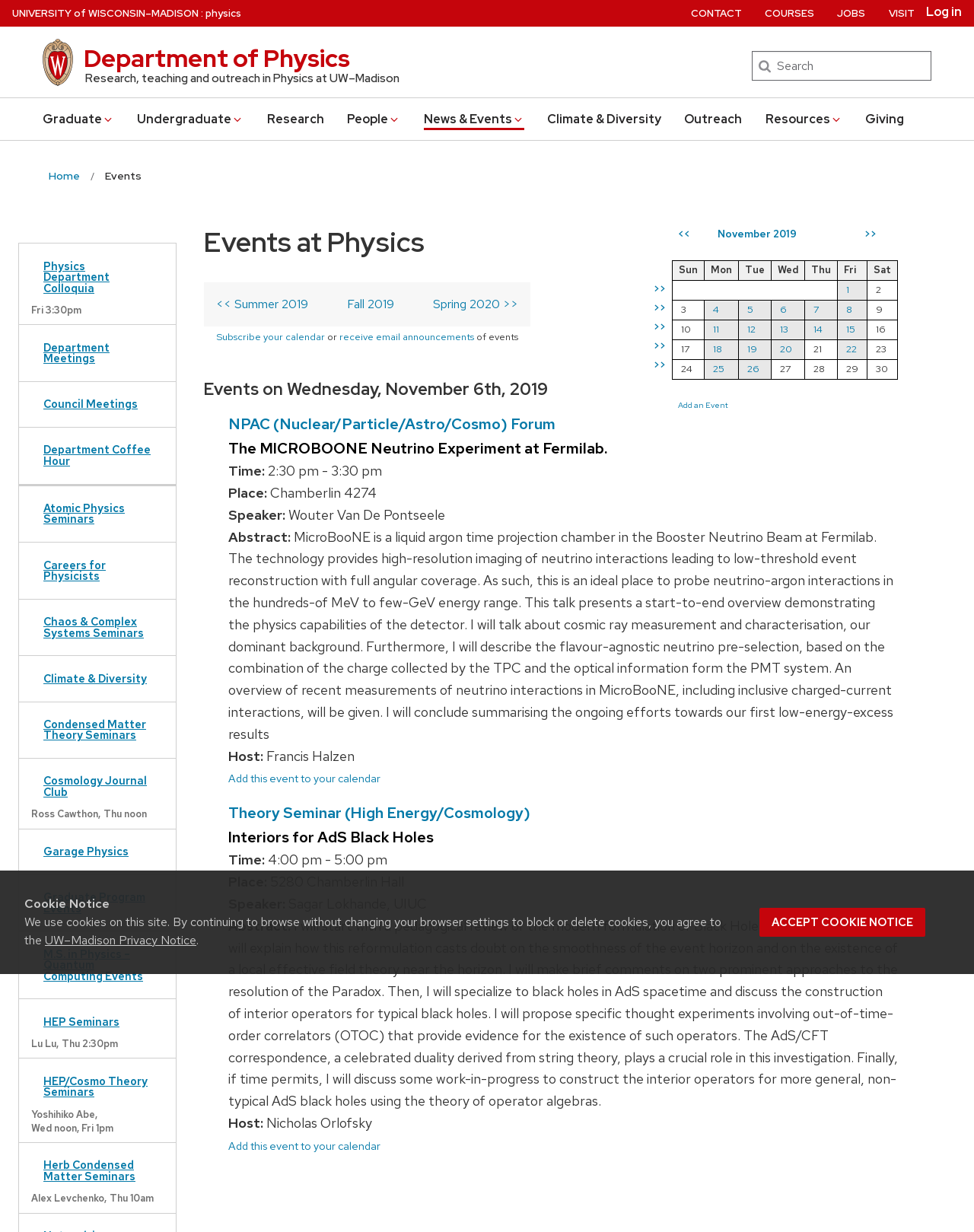Please identify the bounding box coordinates of where to click in order to follow the instruction: "View the department of physics events".

[0.086, 0.034, 0.359, 0.061]